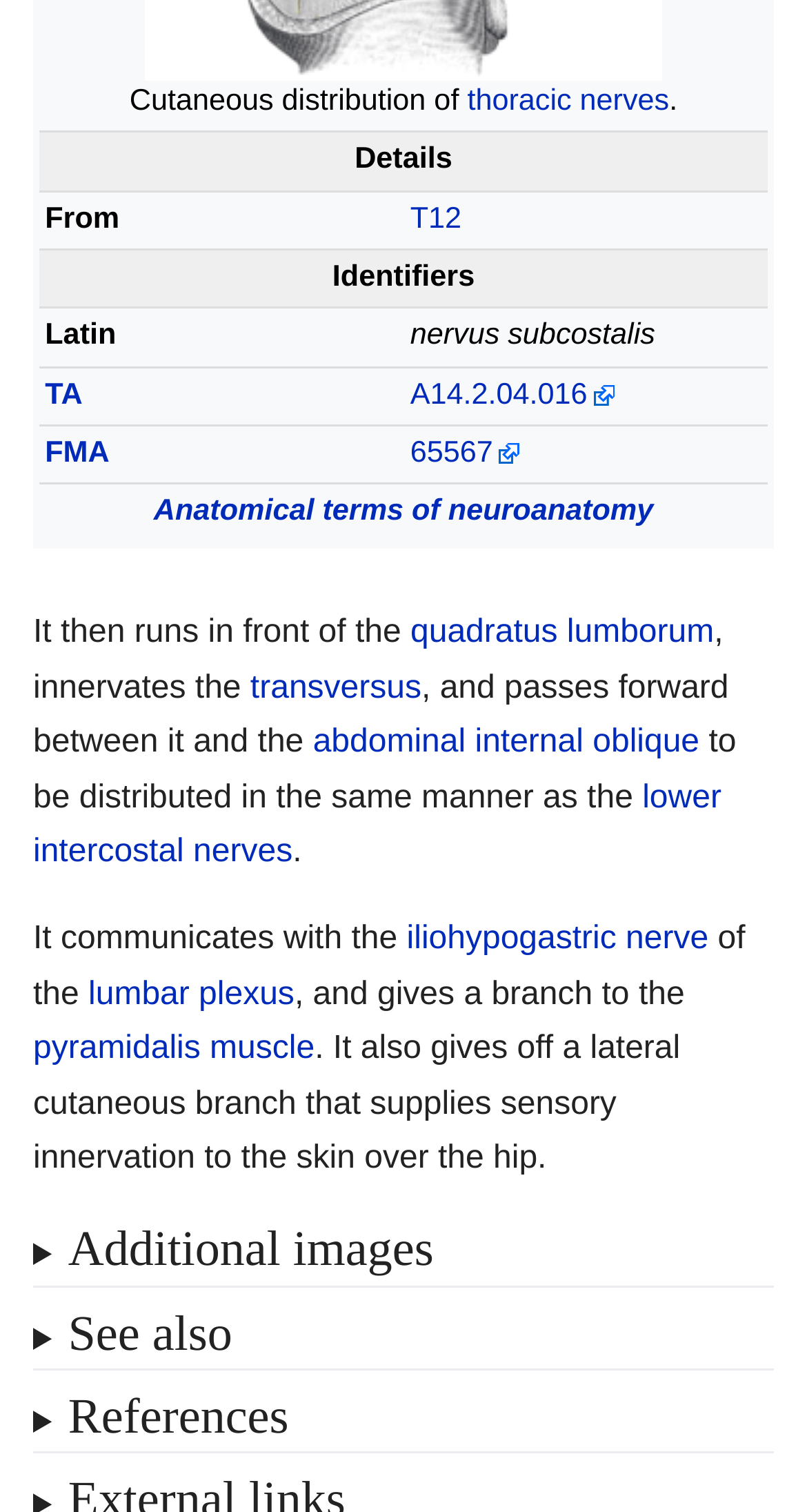Identify the bounding box for the described UI element. Provide the coordinates in (top-left x, top-left y, bottom-right x, bottom-right y) format with values ranging from 0 to 1: iliohypogastric nerve

[0.504, 0.61, 0.878, 0.633]